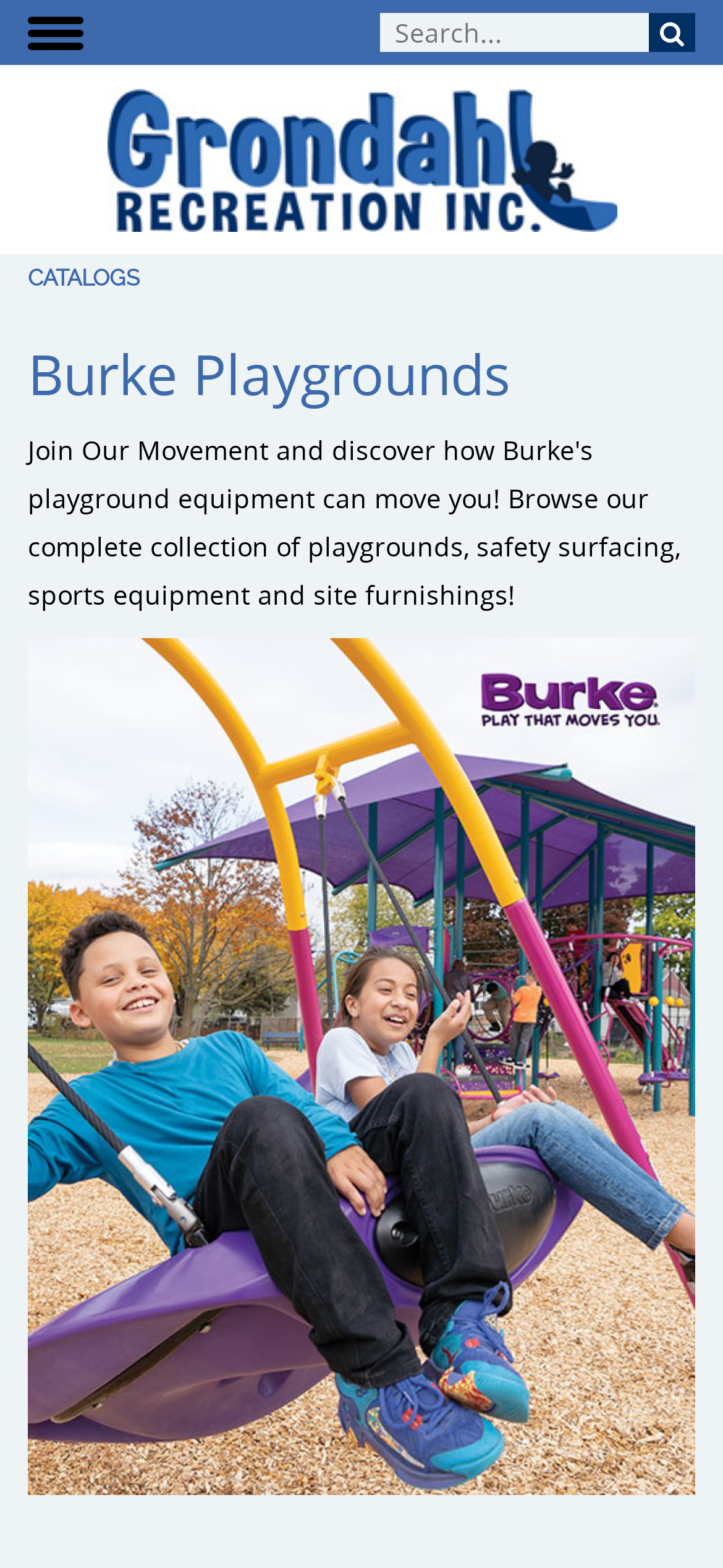Identify the bounding box coordinates of the specific part of the webpage to click to complete this instruction: "Search for something".

[0.526, 0.008, 0.91, 0.033]